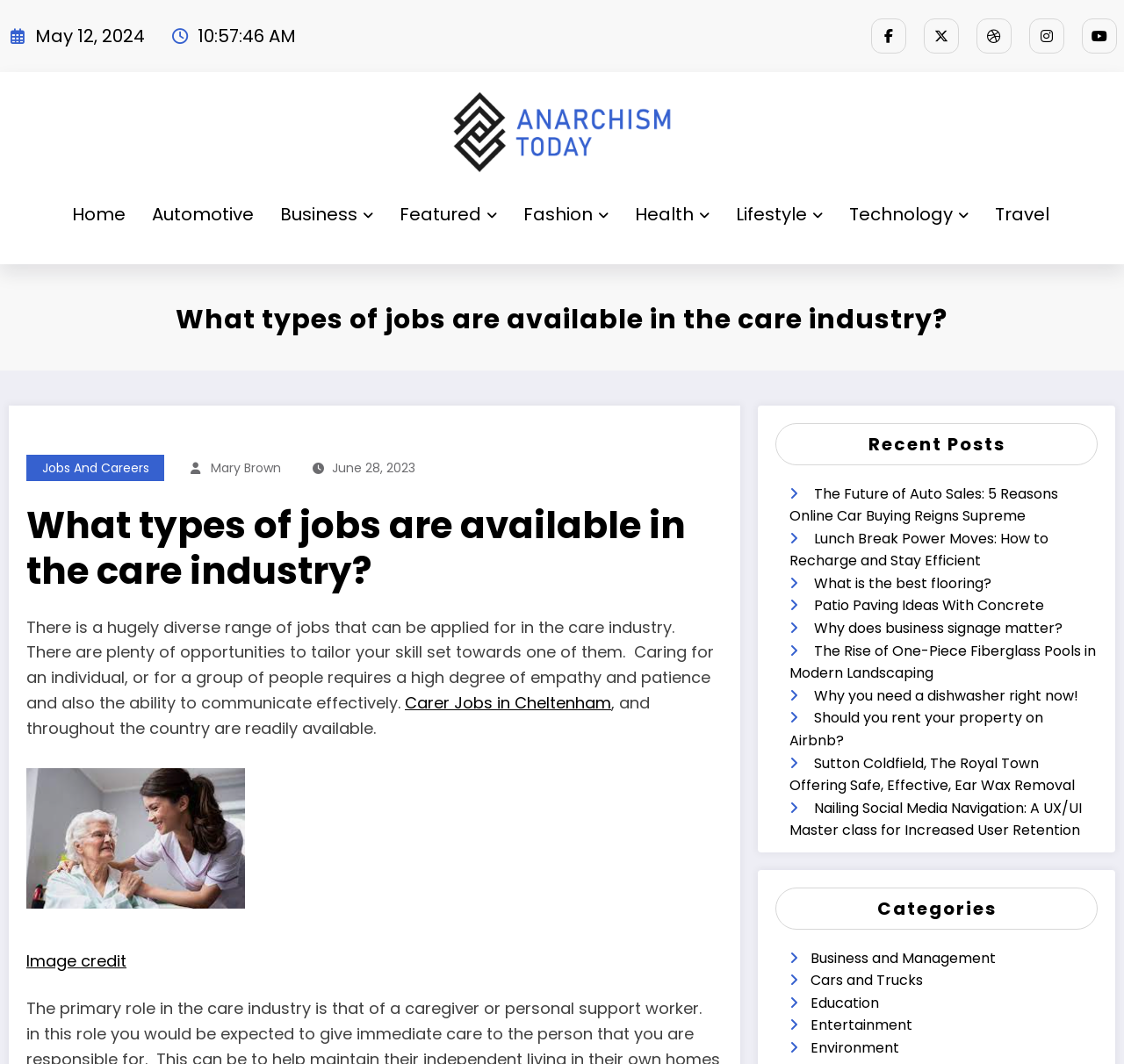Locate the bounding box coordinates of the area to click to fulfill this instruction: "Explore 'Carer Jobs in Cheltenham'". The bounding box should be presented as four float numbers between 0 and 1, in the order [left, top, right, bottom].

[0.36, 0.65, 0.544, 0.671]